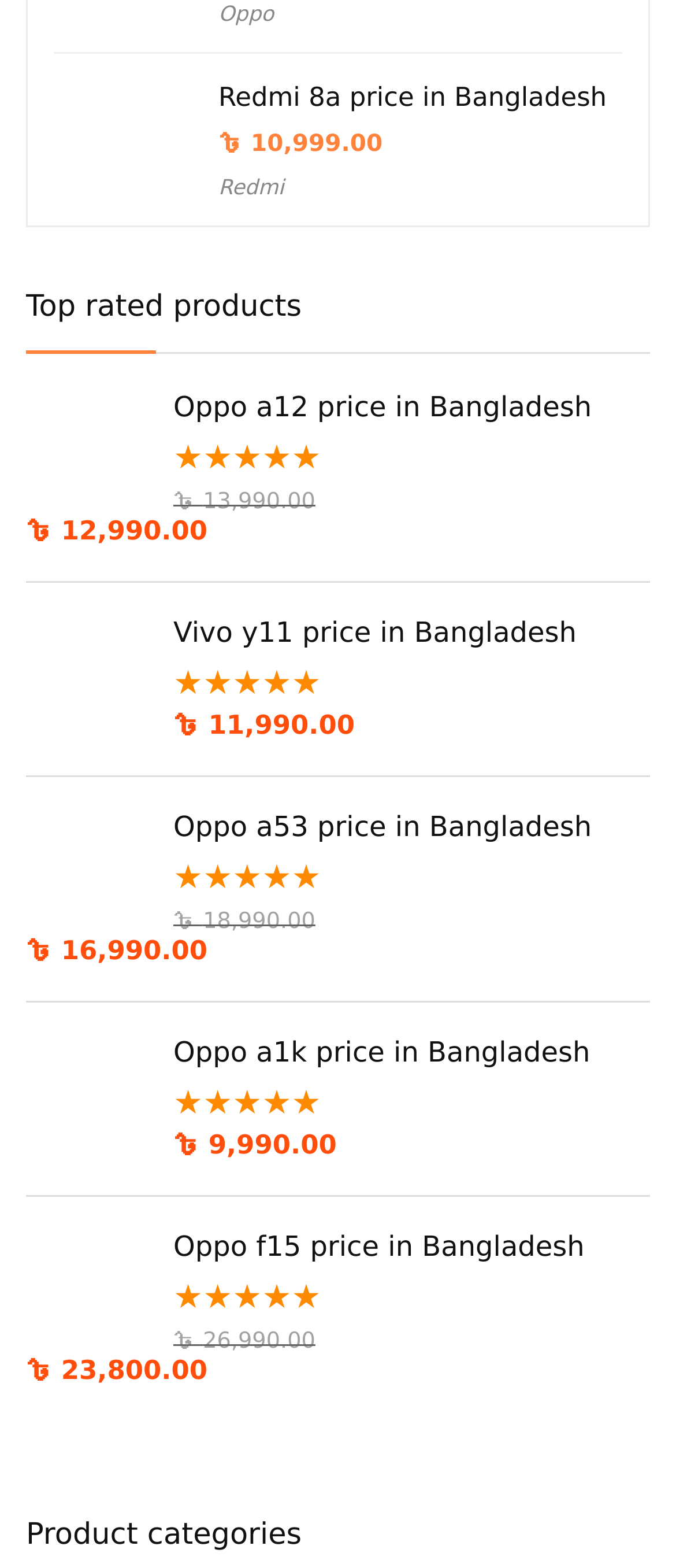Provide the bounding box coordinates for the UI element that is described by this text: "One Plus". The coordinates should be in the form of four float numbers between 0 and 1: [left, top, right, bottom].

[0.323, 0.517, 0.458, 0.532]